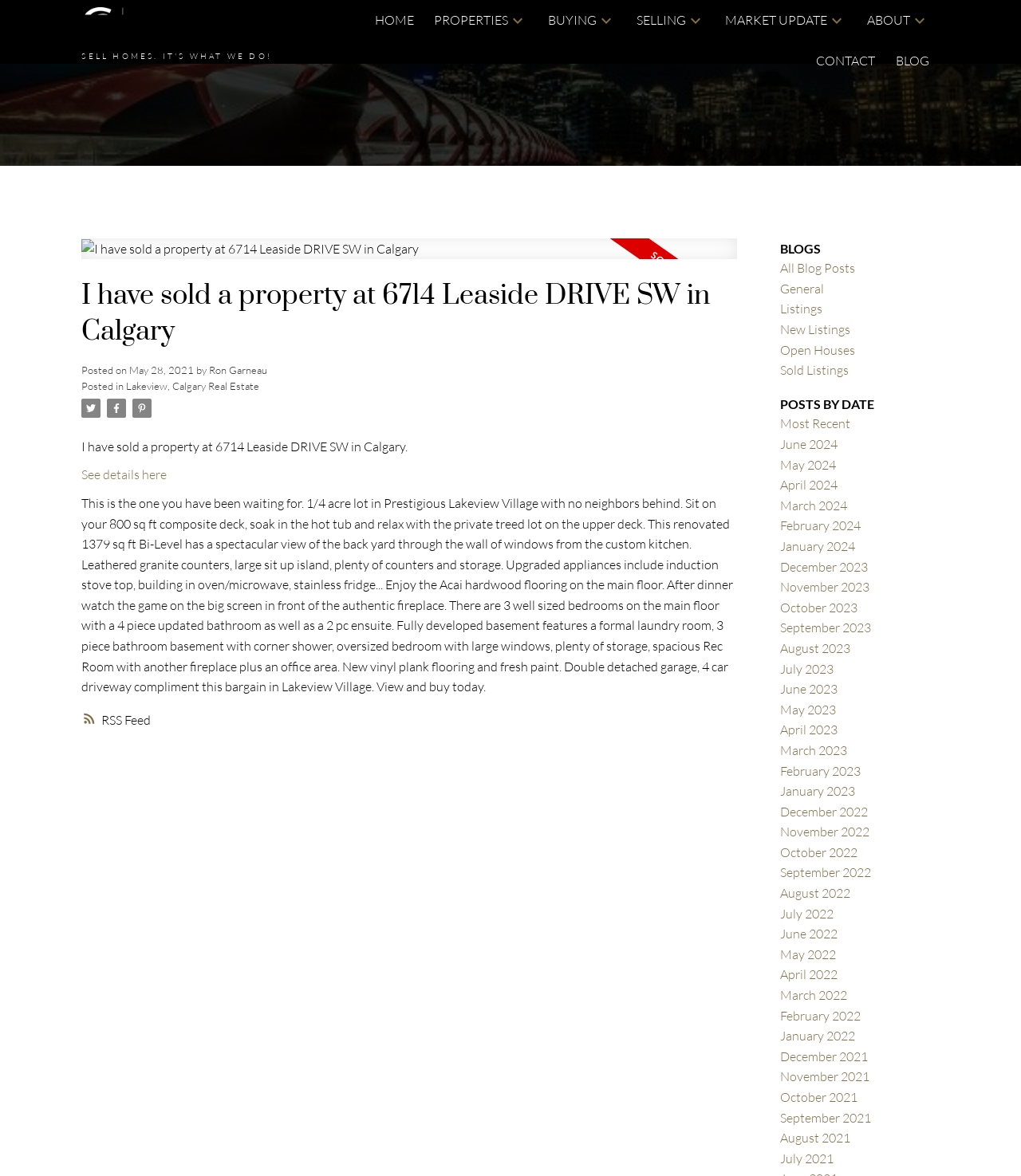Given the webpage screenshot and the description, determine the bounding box coordinates (top-left x, top-left y, bottom-right x, bottom-right y) that define the location of the UI element matching this description: All Blog Posts

[0.764, 0.221, 0.837, 0.235]